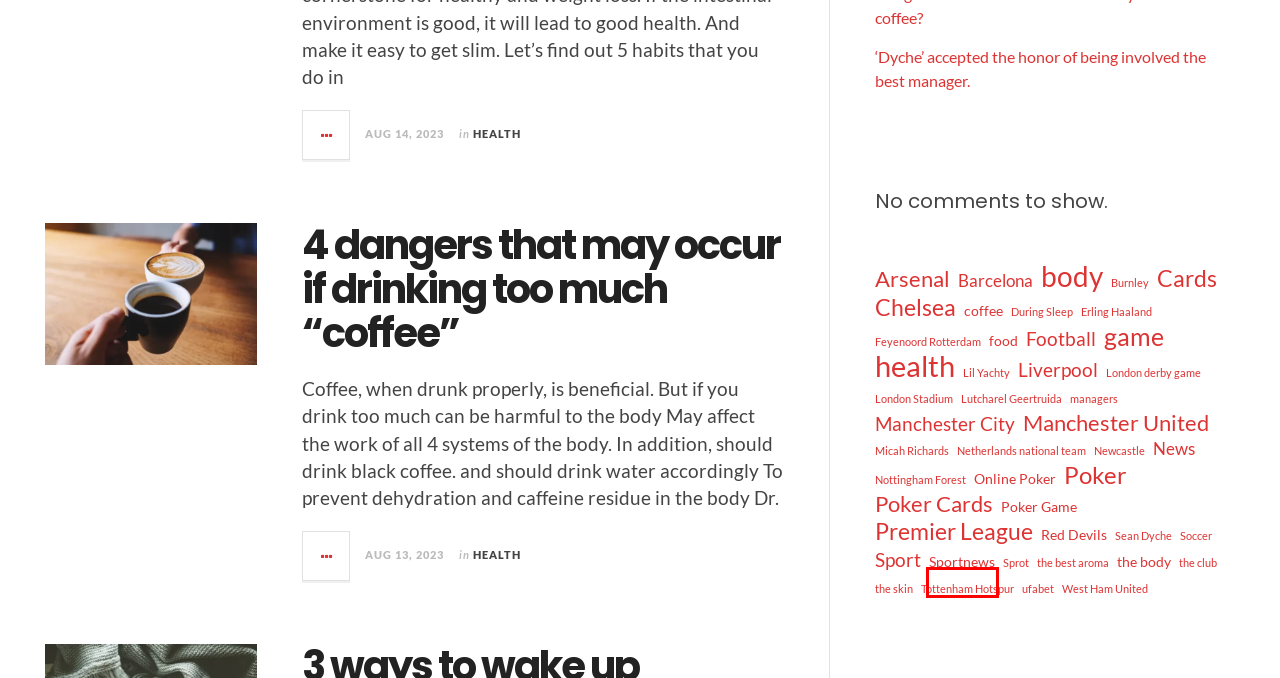Using the screenshot of a webpage with a red bounding box, pick the webpage description that most accurately represents the new webpage after the element inside the red box is clicked. Here are the candidates:
A. the best aroma Archives - colorandglow.com
B. Health Archives - colorandglow.com
C. Red Devils Archives - colorandglow.com
D. Sportnews Archives - colorandglow.com
E. Chelsea Archives - colorandglow.com
F. Feyenoord Rotterdam Archives - colorandglow.com
G. the club Archives - colorandglow.com
H. Burnley Archives - colorandglow.com

D